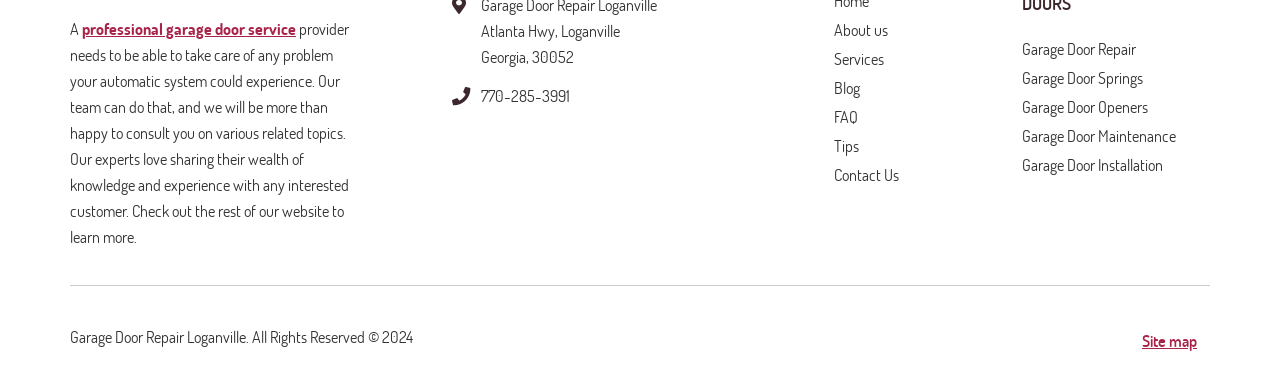Please determine the bounding box coordinates of the element's region to click for the following instruction: "read the blog".

[0.651, 0.209, 0.787, 0.286]